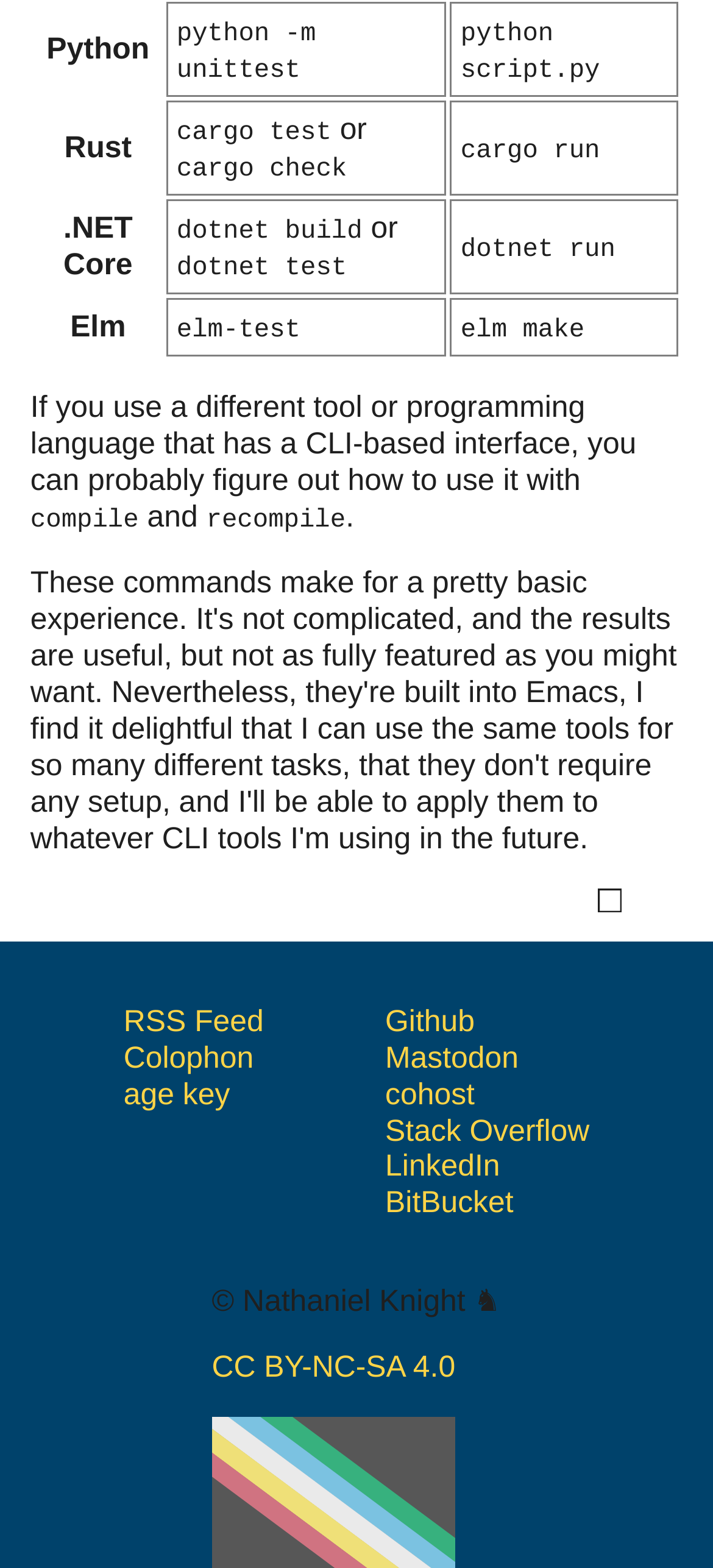How many social media links are there?
Based on the content of the image, thoroughly explain and answer the question.

I counted the number of link elements that appear to be social media links, which are 'Github', 'Mastodon', 'cohost', 'Stack Overflow', and 'LinkedIn', so there are 5 social media links.